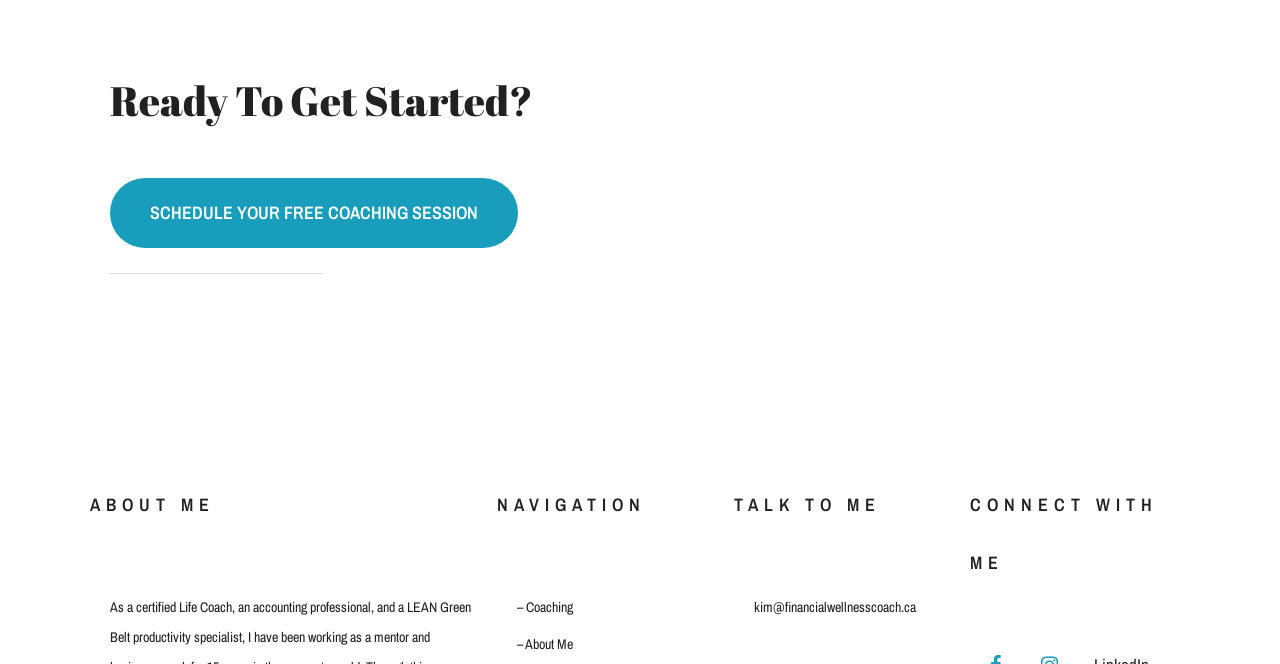Identify the bounding box for the UI element specified in this description: "Schedule Your Free Coaching Session". The coordinates must be four float numbers between 0 and 1, formatted as [left, top, right, bottom].

[0.086, 0.268, 0.405, 0.373]